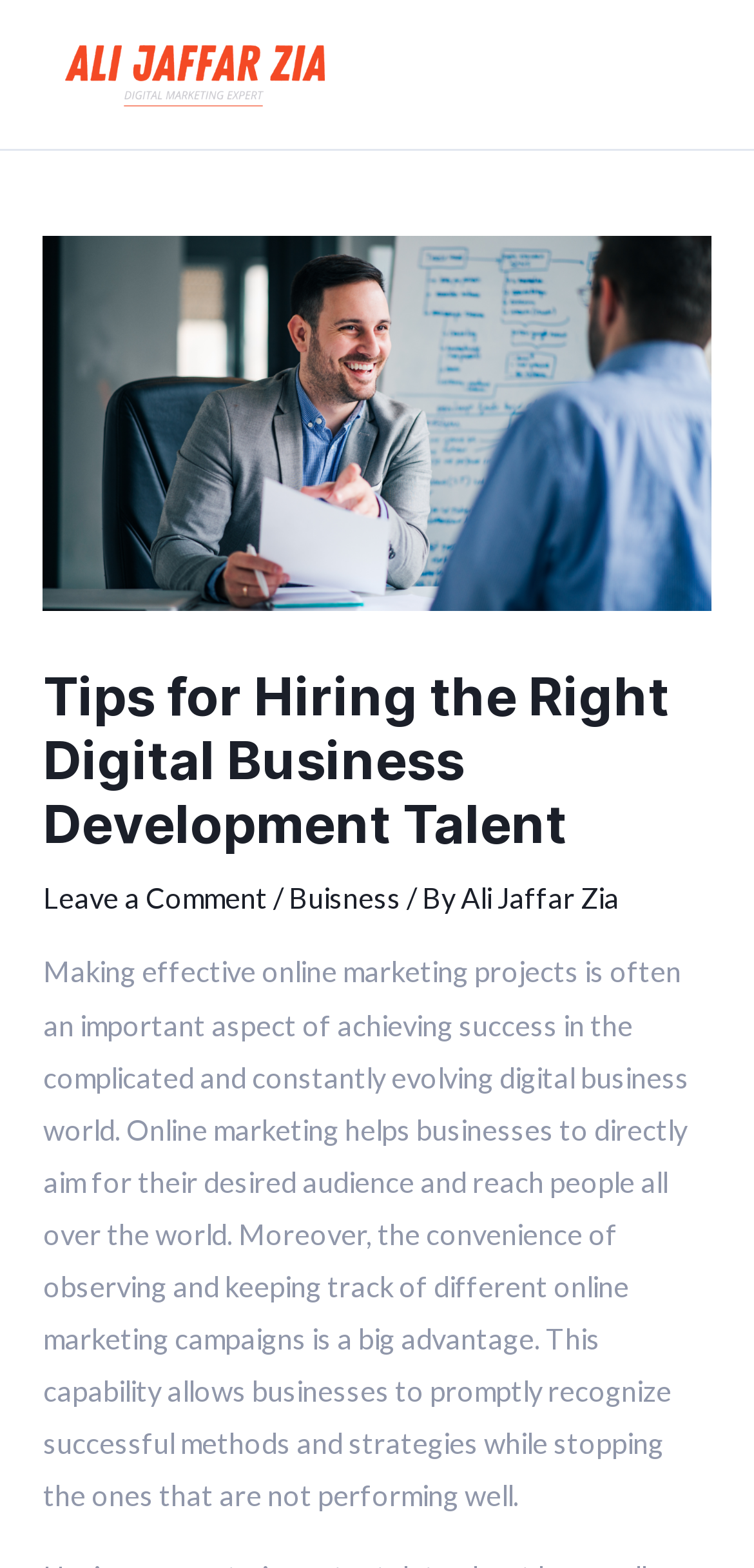Respond to the question below with a single word or phrase:
What can businesses do with online marketing campaigns?

Observe and keep track